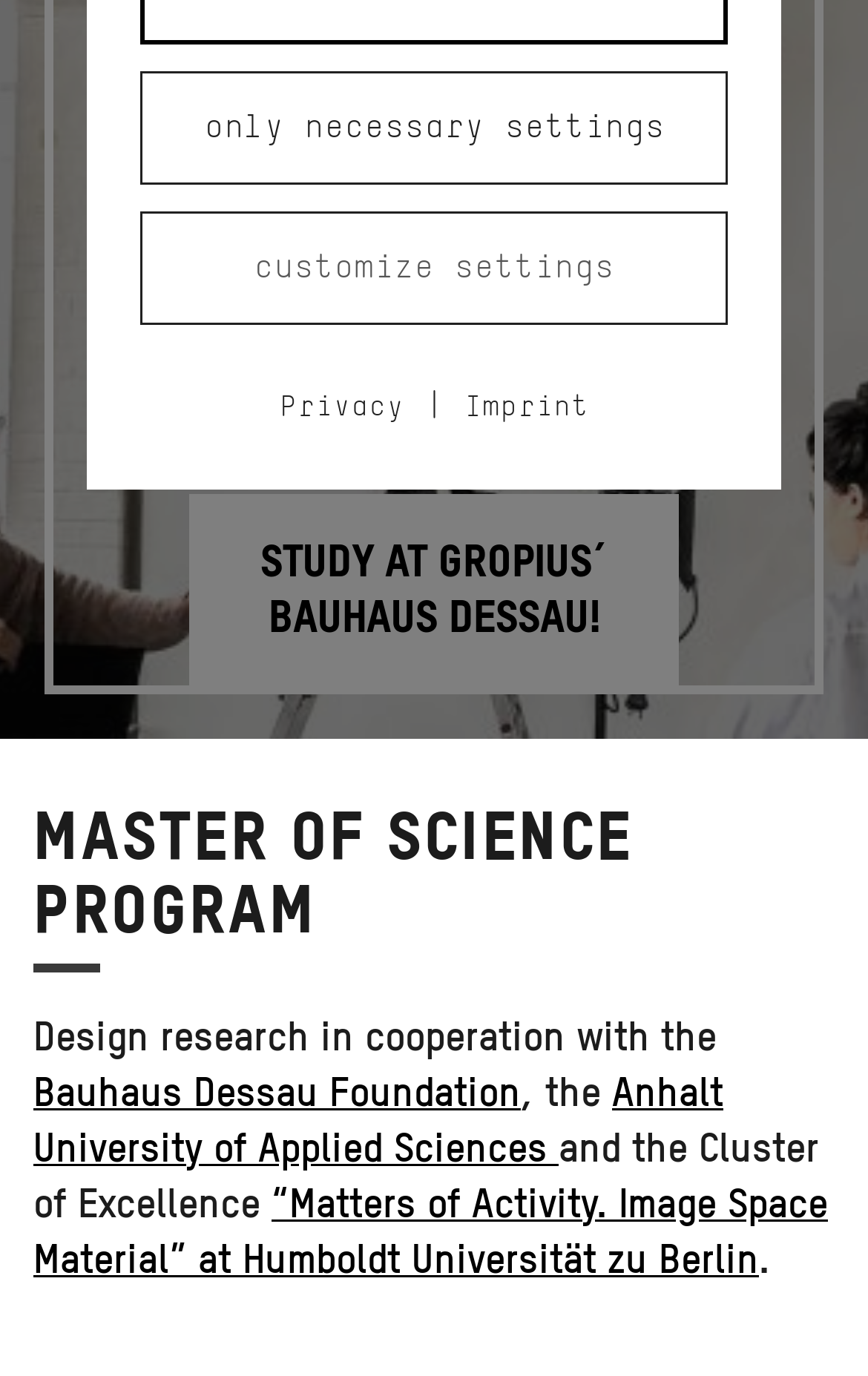Give the bounding box coordinates for the element described as: "Bauhaus Dessau Foundation".

[0.038, 0.781, 0.6, 0.81]